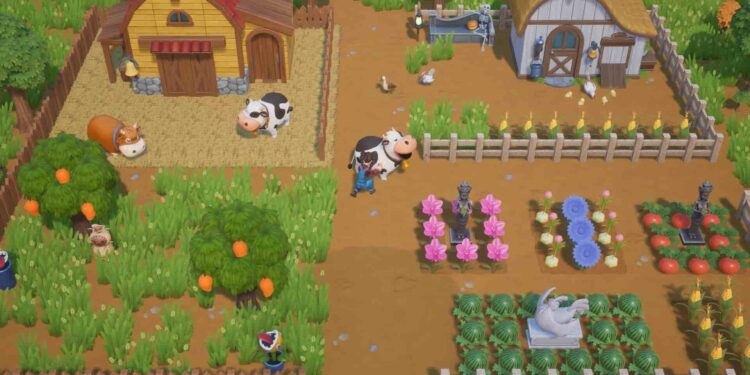Use the details in the image to answer the question thoroughly: 
What color is the barn on the left?

The caption specifically mentions a 'distinctive yellow barn on the left', indicating that the barn on the left side of the farm is yellow in color.